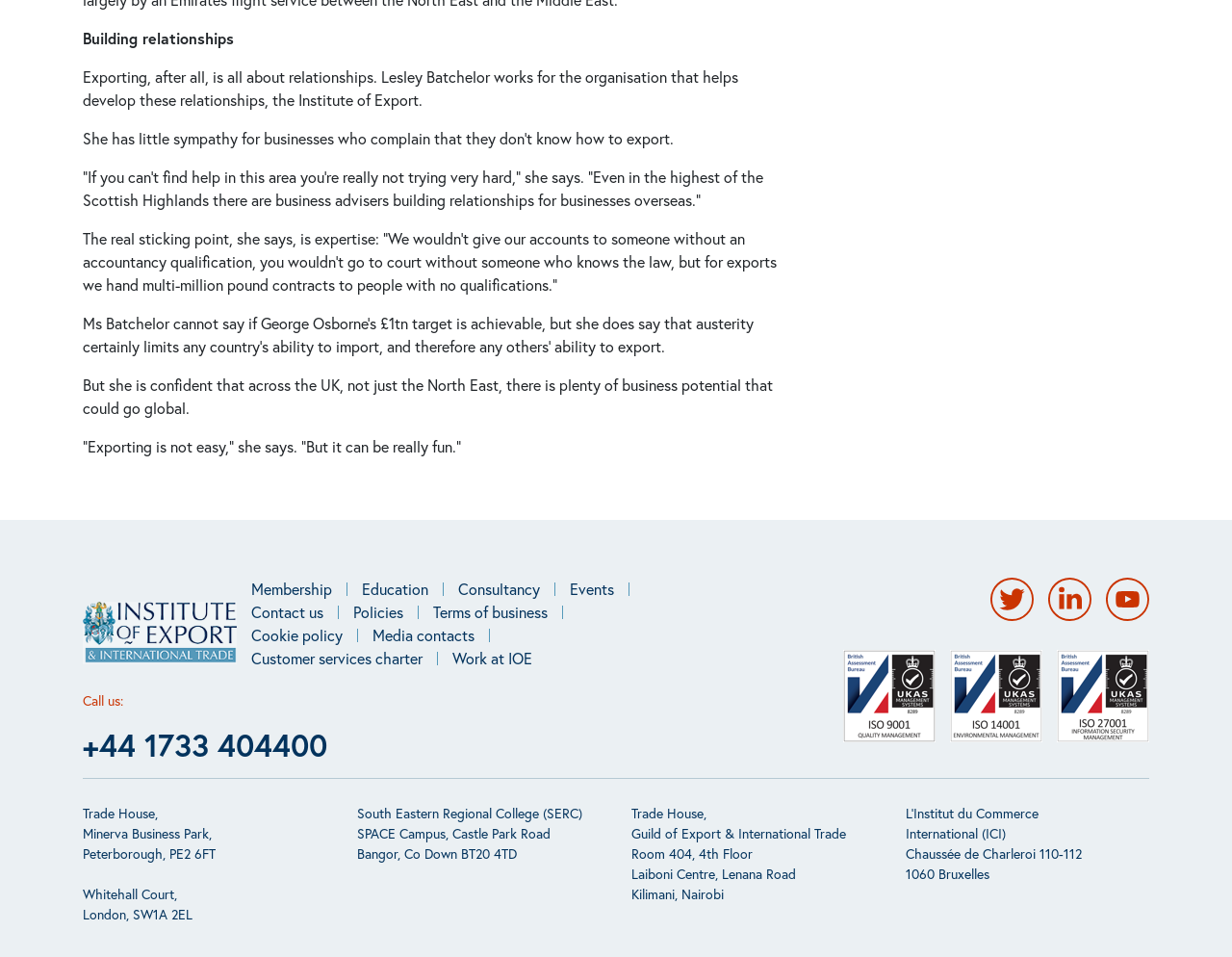Provide the bounding box coordinates of the HTML element described as: "Terms of business". The bounding box coordinates should be four float numbers between 0 and 1, i.e., [left, top, right, bottom].

[0.352, 0.627, 0.469, 0.651]